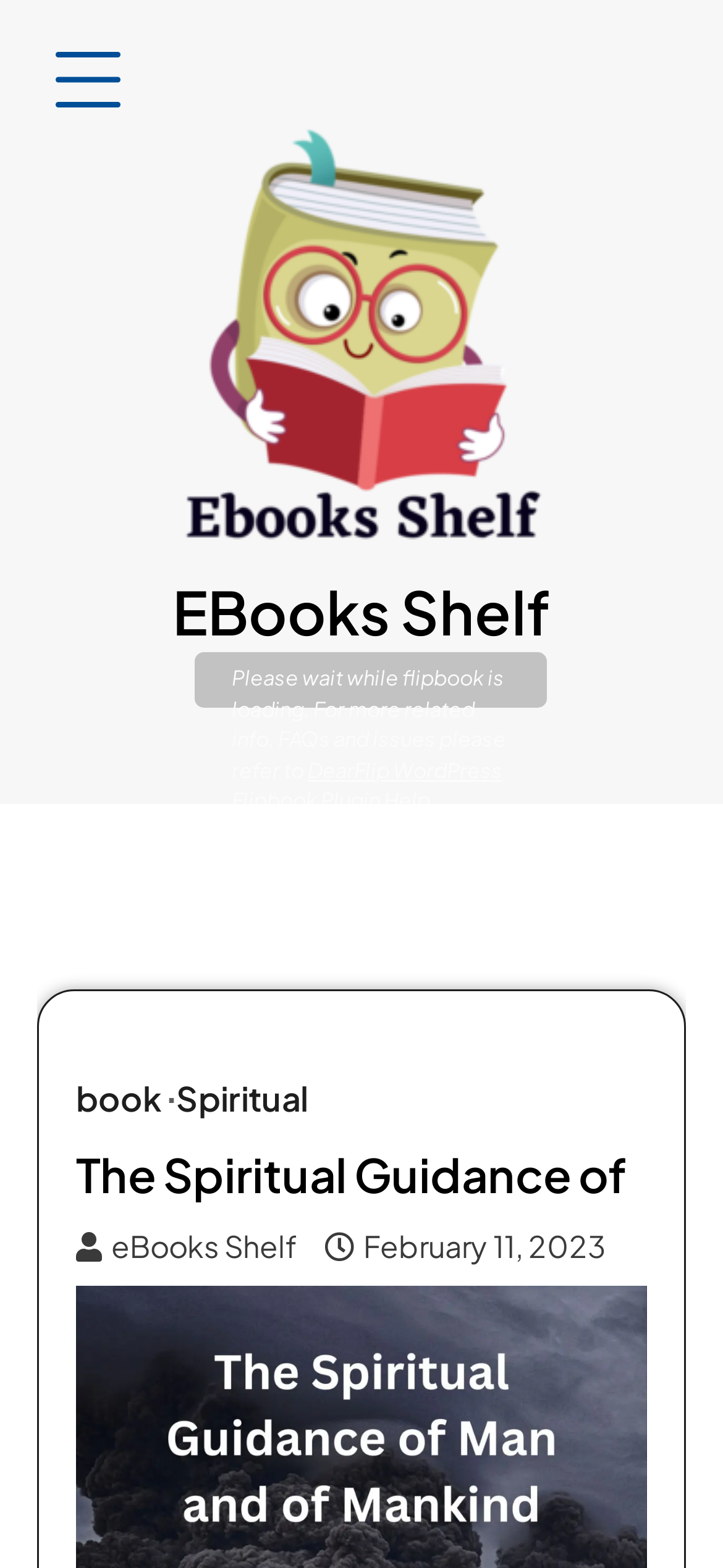Identify the bounding box of the UI element that matches this description: "DearFlip WordPress Flipbook Plugin Help".

[0.321, 0.483, 0.695, 0.518]